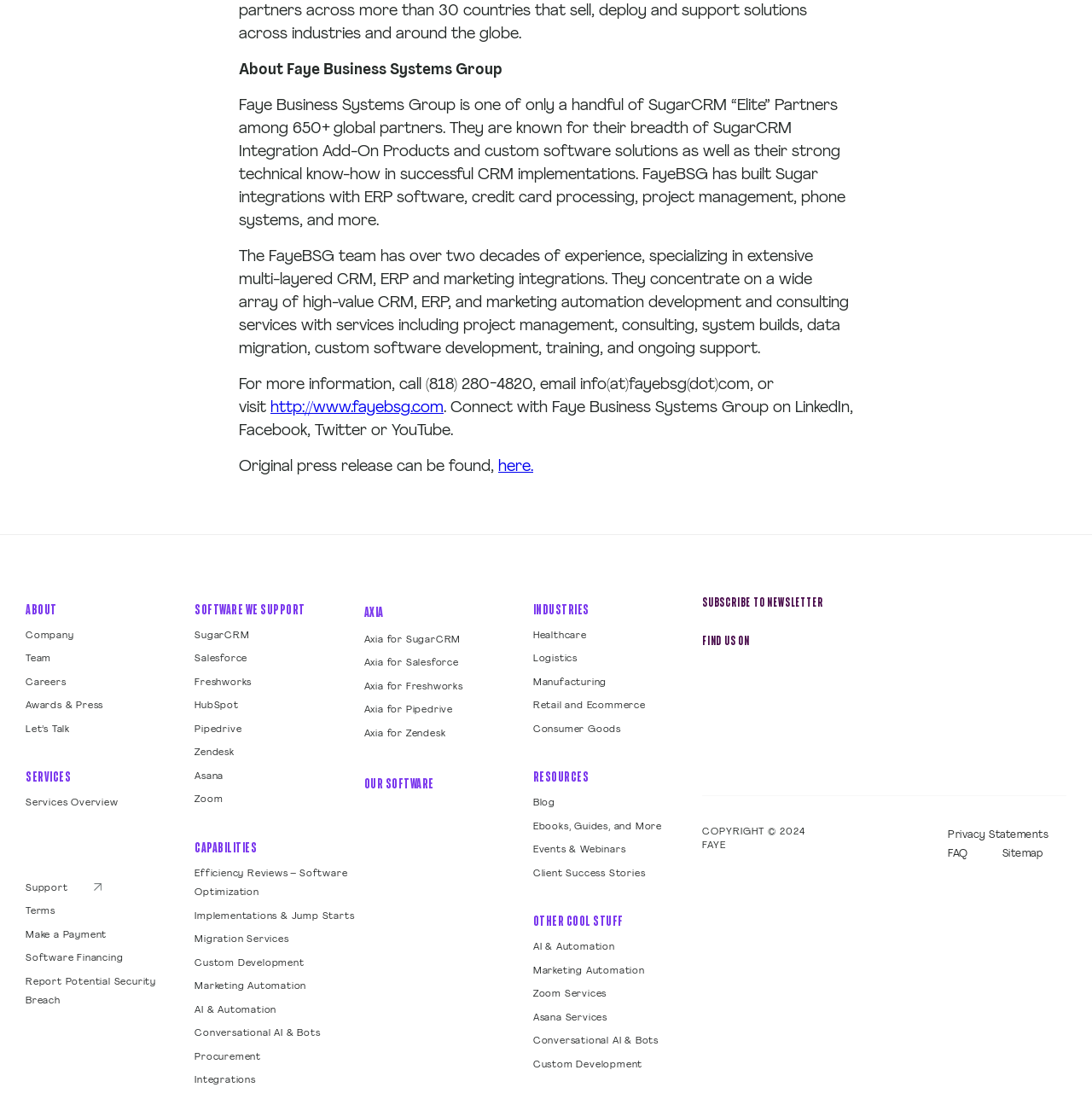What is Faye Business Systems Group? Look at the image and give a one-word or short phrase answer.

SugarCRM Elite Partner